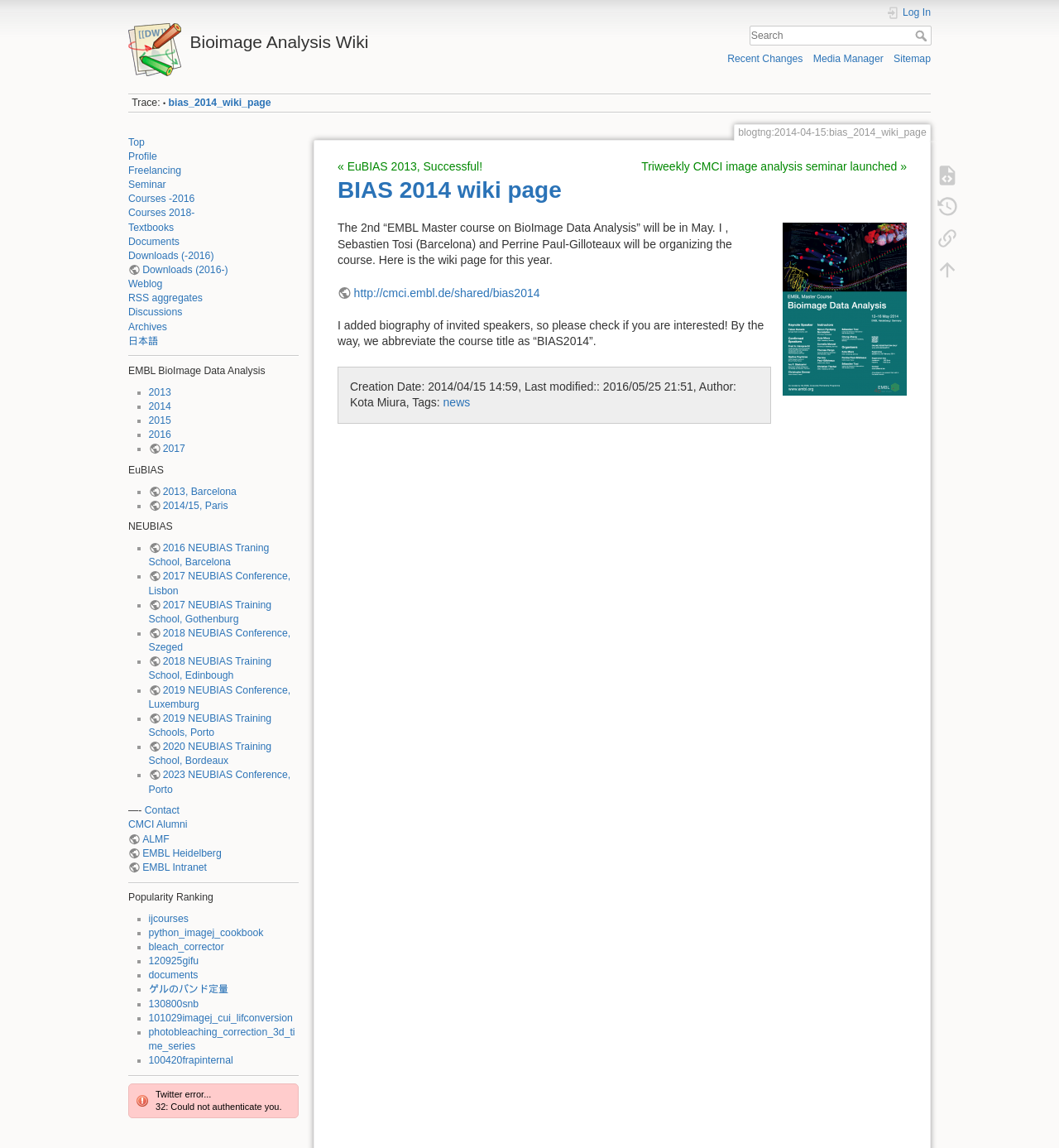Identify and provide the main heading of the webpage.

Bioimage Analysis Wiki